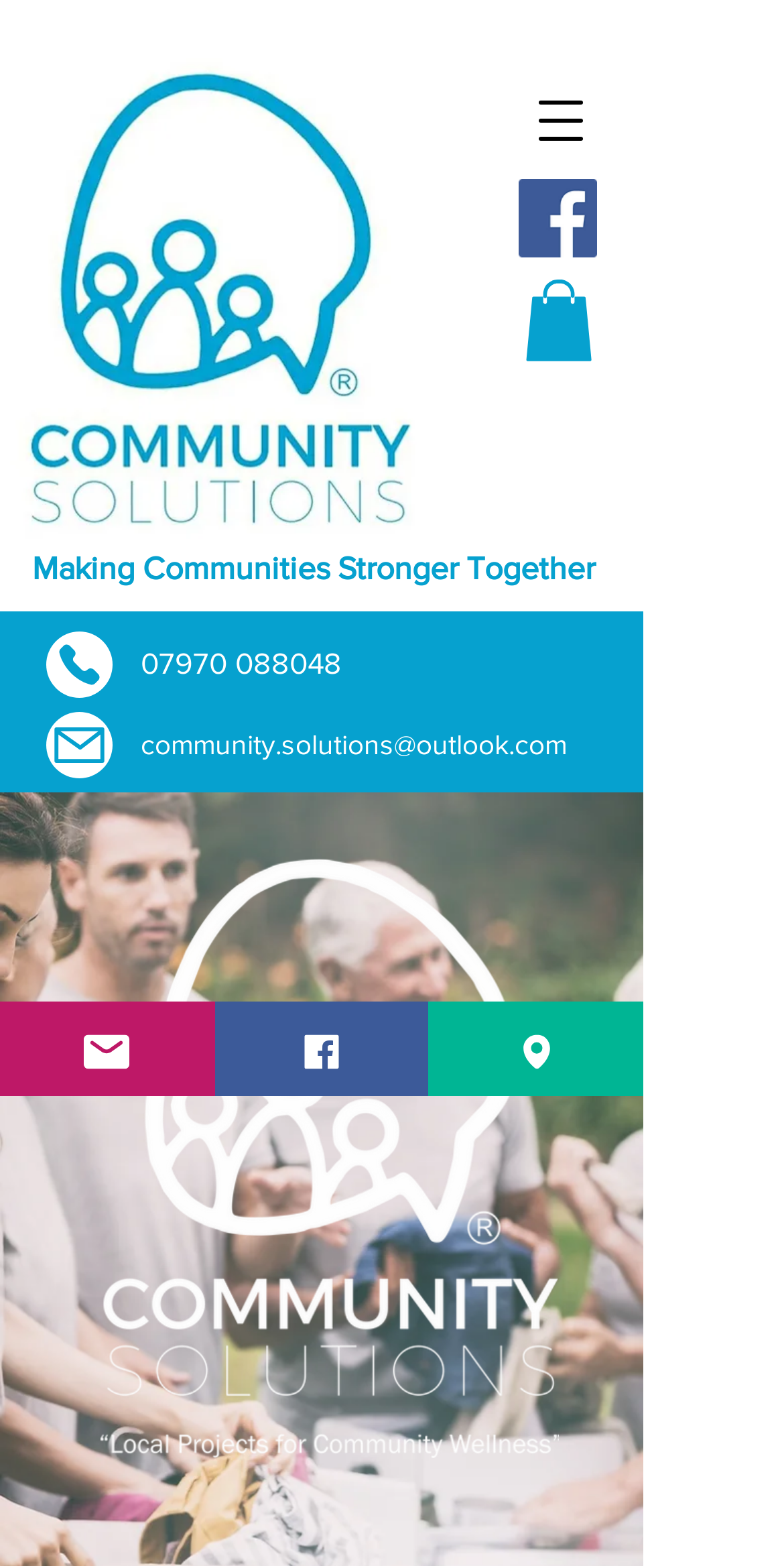Find the bounding box coordinates of the element's region that should be clicked in order to follow the given instruction: "Learn about Court Marriage". The coordinates should consist of four float numbers between 0 and 1, i.e., [left, top, right, bottom].

None